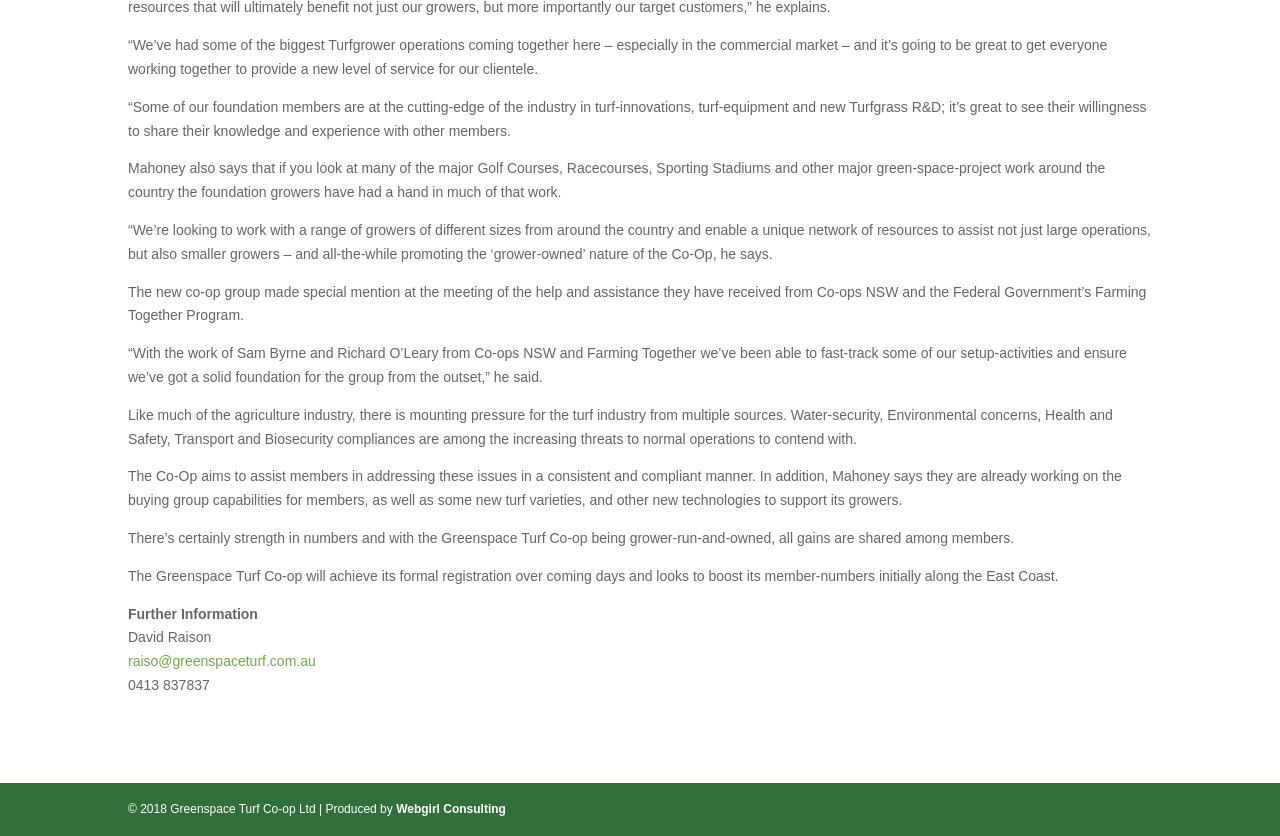Respond to the question below with a single word or phrase:
What is the expected outcome of the co-op's efforts?

To provide a new level of service